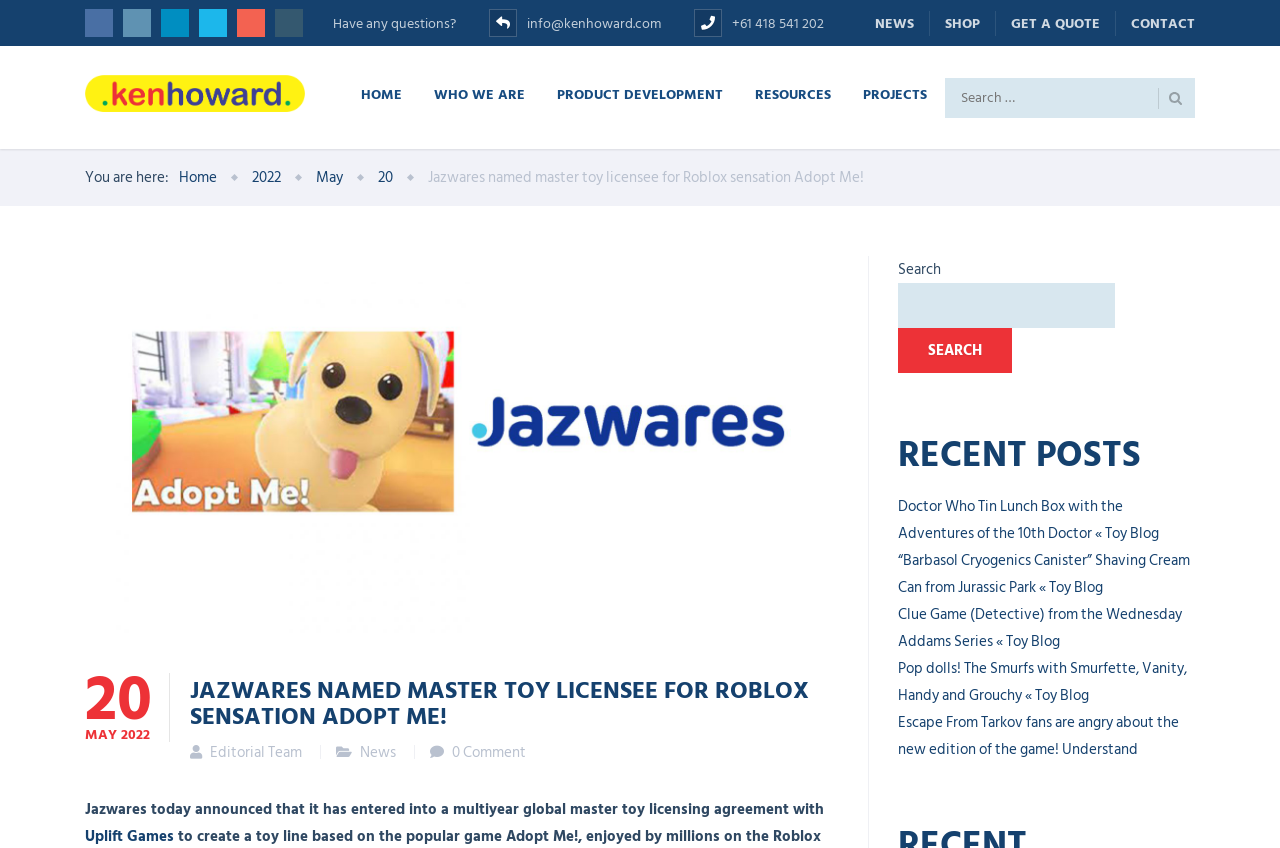Utilize the details in the image to thoroughly answer the following question: What is the name of the person mentioned in the heading?

The heading element with the text 'Ken Howard' is located at the top of the webpage, indicating that the webpage is related to a person named Ken Howard.